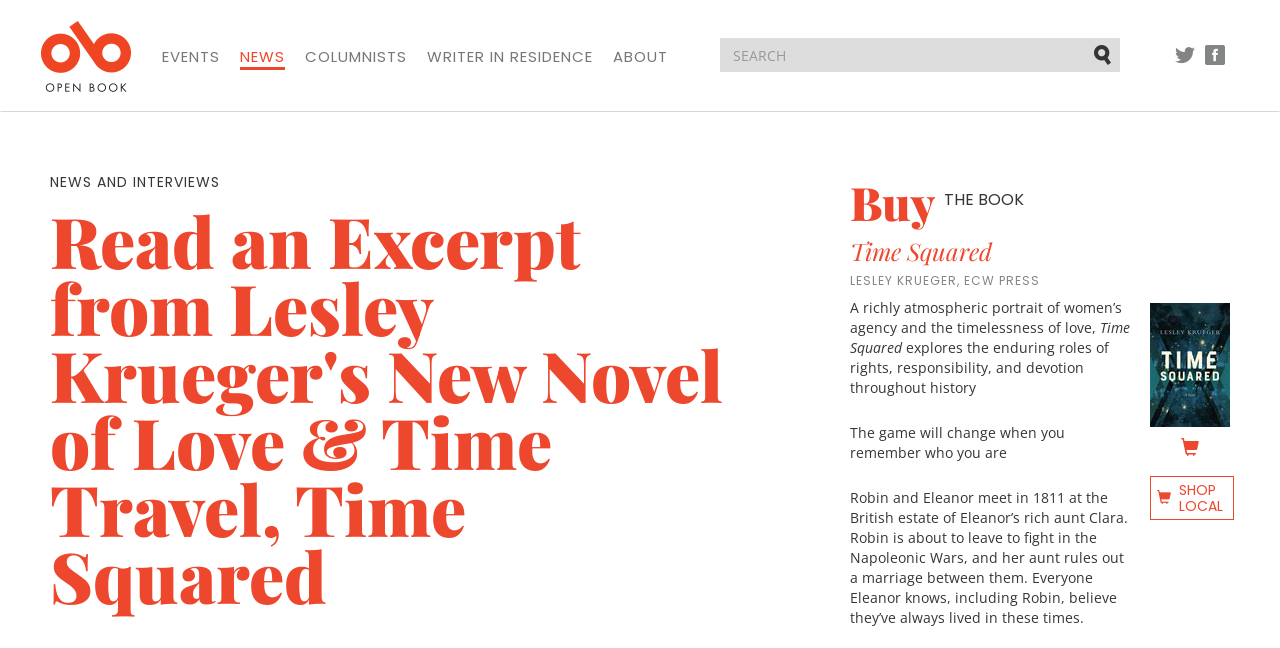Determine the bounding box coordinates of the clickable region to follow the instruction: "Go back to 'News'".

None